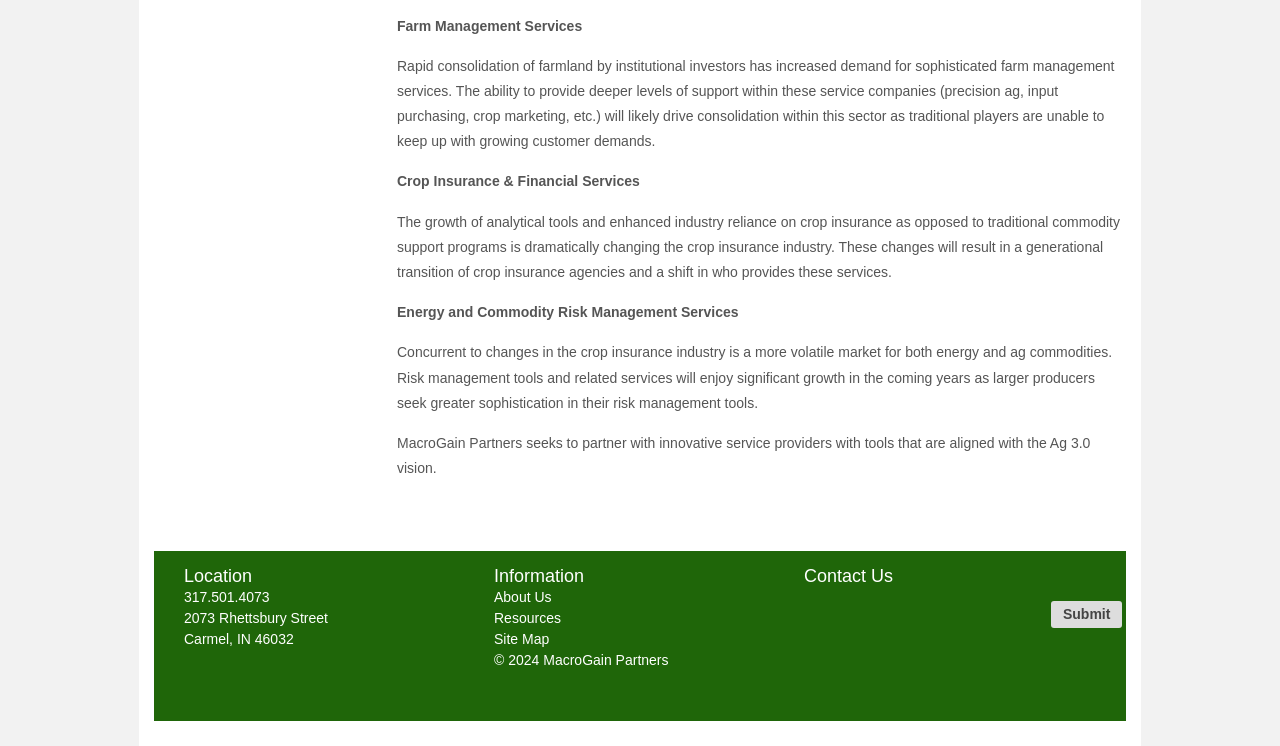Locate the bounding box coordinates of the UI element described by: "About Us". Provide the coordinates as four float numbers between 0 and 1, formatted as [left, top, right, bottom].

[0.386, 0.79, 0.431, 0.811]